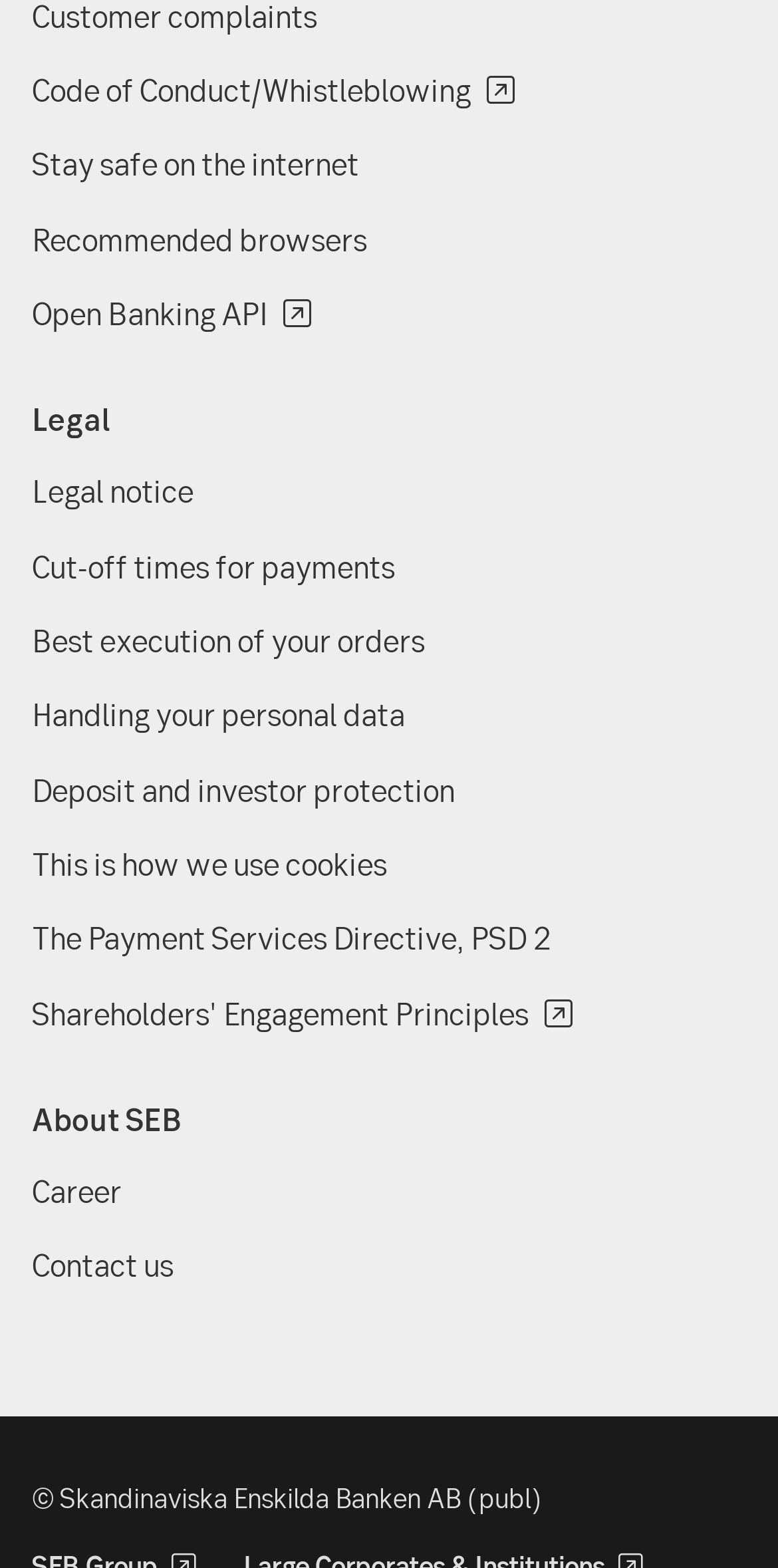Locate the bounding box of the user interface element based on this description: "Recommended browsers".

[0.041, 0.14, 0.472, 0.165]